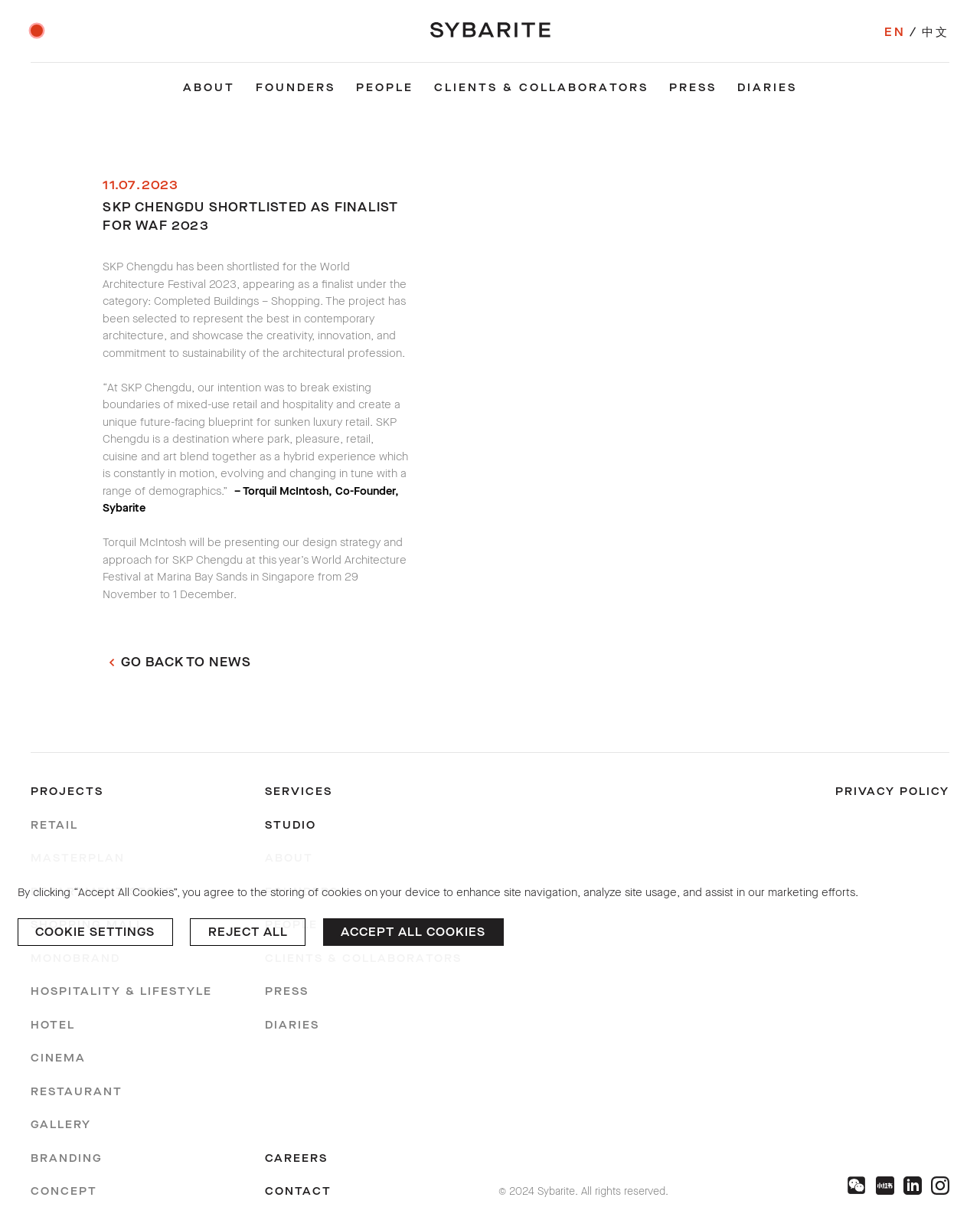Please extract and provide the main headline of the webpage.

SKP CHENGDU SHORTLISTED AS FINALIST FOR WAF 2023